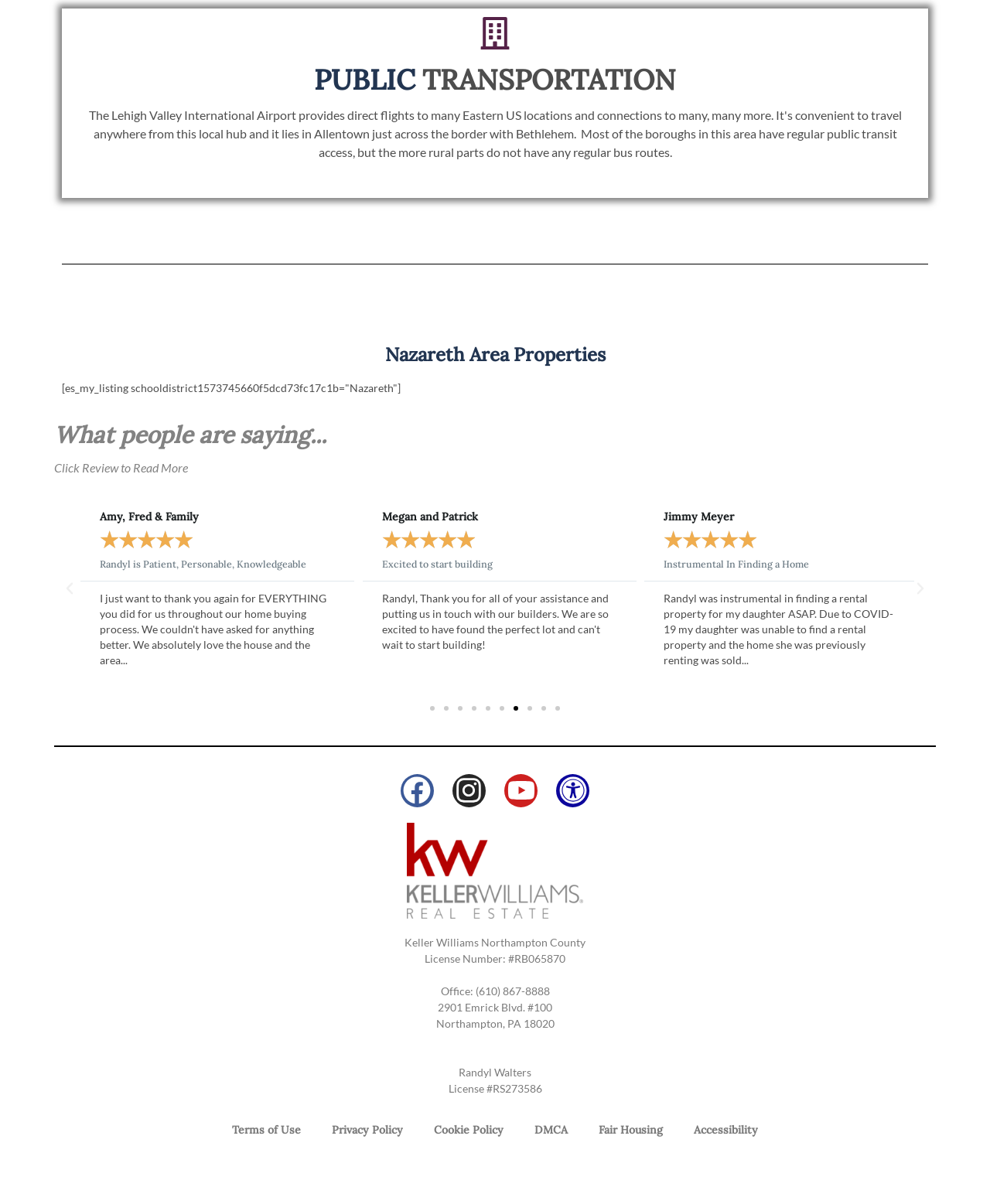Please identify the bounding box coordinates of the clickable region that I should interact with to perform the following instruction: "Read the review from Megan and Patrick". The coordinates should be expressed as four float numbers between 0 and 1, i.e., [left, top, right, bottom].

[0.077, 0.406, 0.354, 0.482]